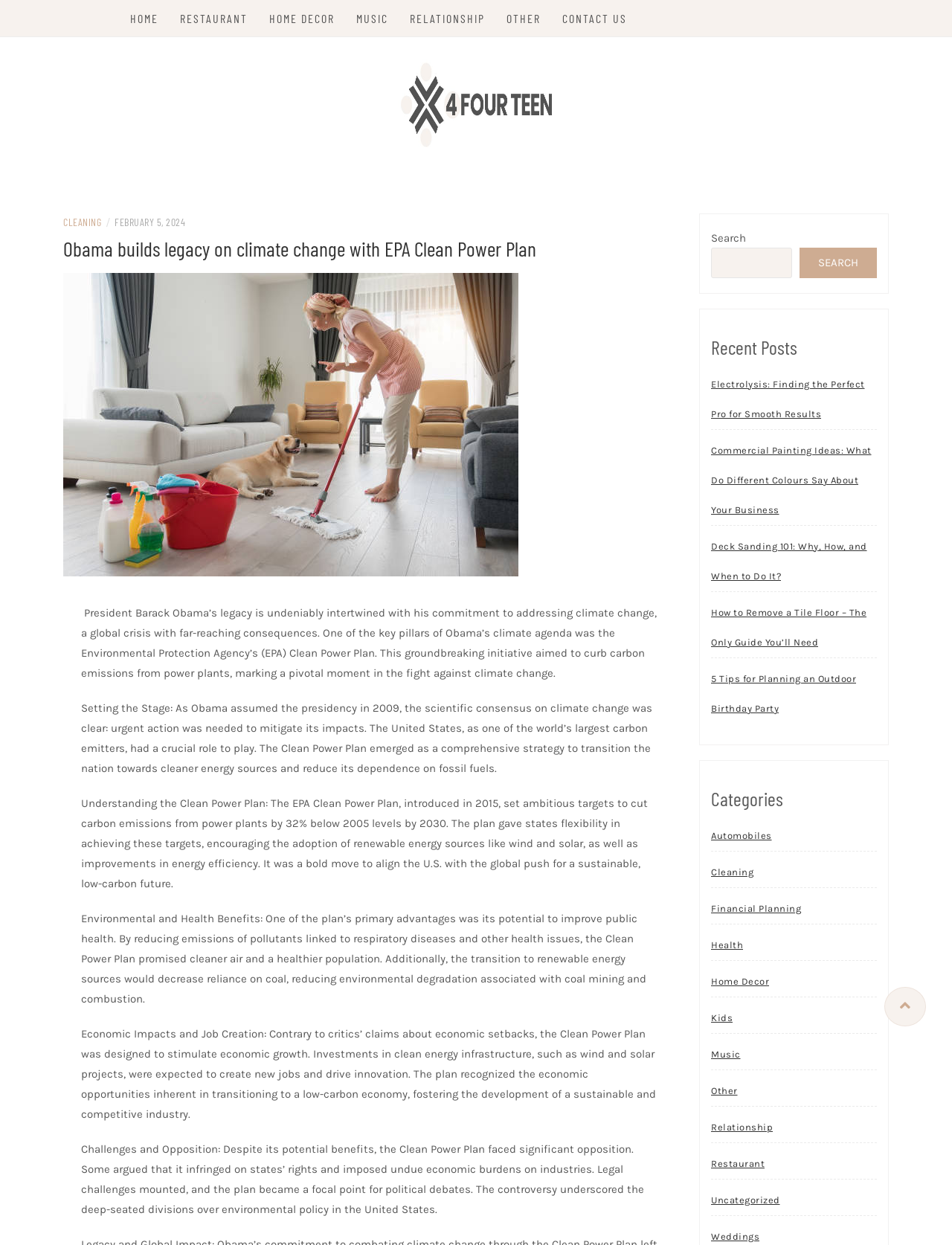Provide an in-depth caption for the webpage.

This webpage is about Obama's legacy on climate change, specifically focusing on the EPA Clean Power Plan. At the top, there is a main menu navigation bar with links to various categories such as Home, Restaurant, Home Decor, Music, and more. Below the navigation bar, there is a prominent heading that displays the title of the webpage.

The main content of the webpage is divided into several sections. The first section provides an introduction to Obama's commitment to addressing climate change and the significance of the Clean Power Plan. This is followed by three sections that explain the plan in detail, including its goals, benefits, and challenges.

To the right of the main content, there is a search bar with a search button. Below the search bar, there is a section titled "Recent Posts" that lists several links to articles on various topics such as electrolysis, commercial painting, deck sanding, and more. Further down, there is a section titled "Categories" that lists links to different categories such as Automobiles, Cleaning, Financial Planning, and more.

At the very bottom of the webpage, there is a link with a Facebook icon. Overall, the webpage has a clean and organized layout, making it easy to navigate and read.